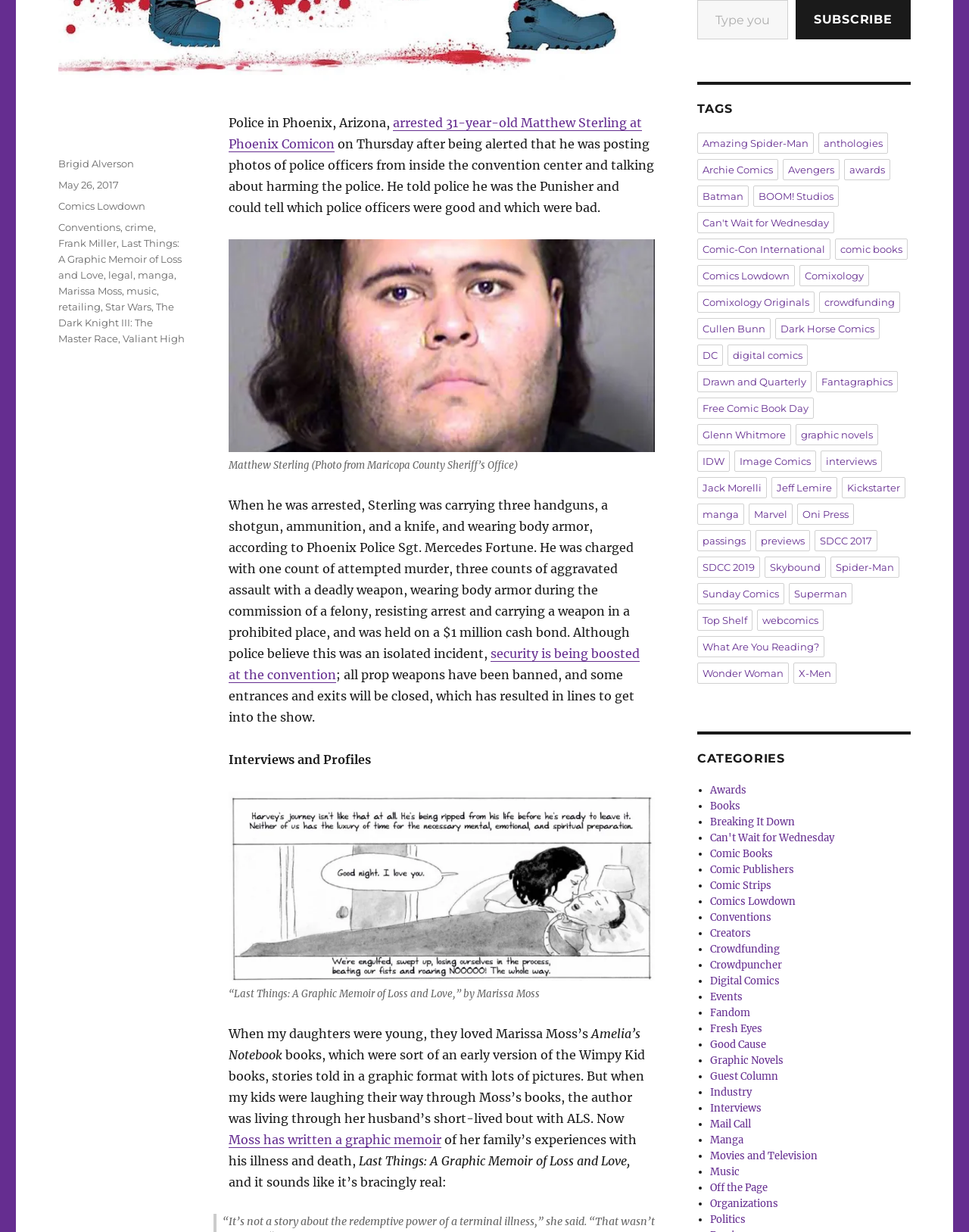Can you determine the bounding box coordinates of the area that needs to be clicked to fulfill the following instruction: "Read the article 'Jauna biedrība – ģimenēm diasporā, kurās tiek uzturēta latviešu valoda'"?

None